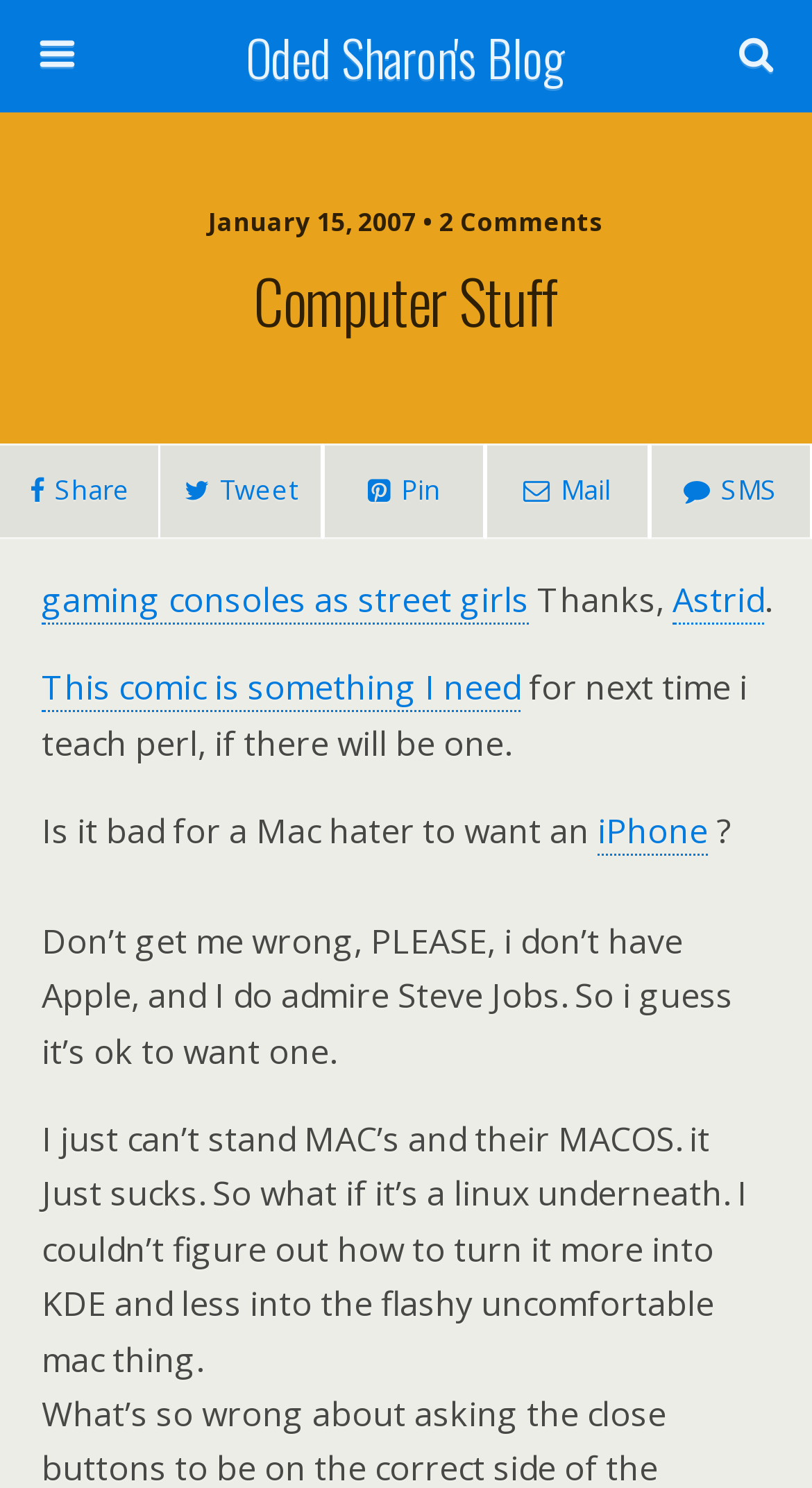Locate the bounding box of the UI element with the following description: "Oded Sharon's Blog".

[0.16, 0.0, 0.84, 0.076]